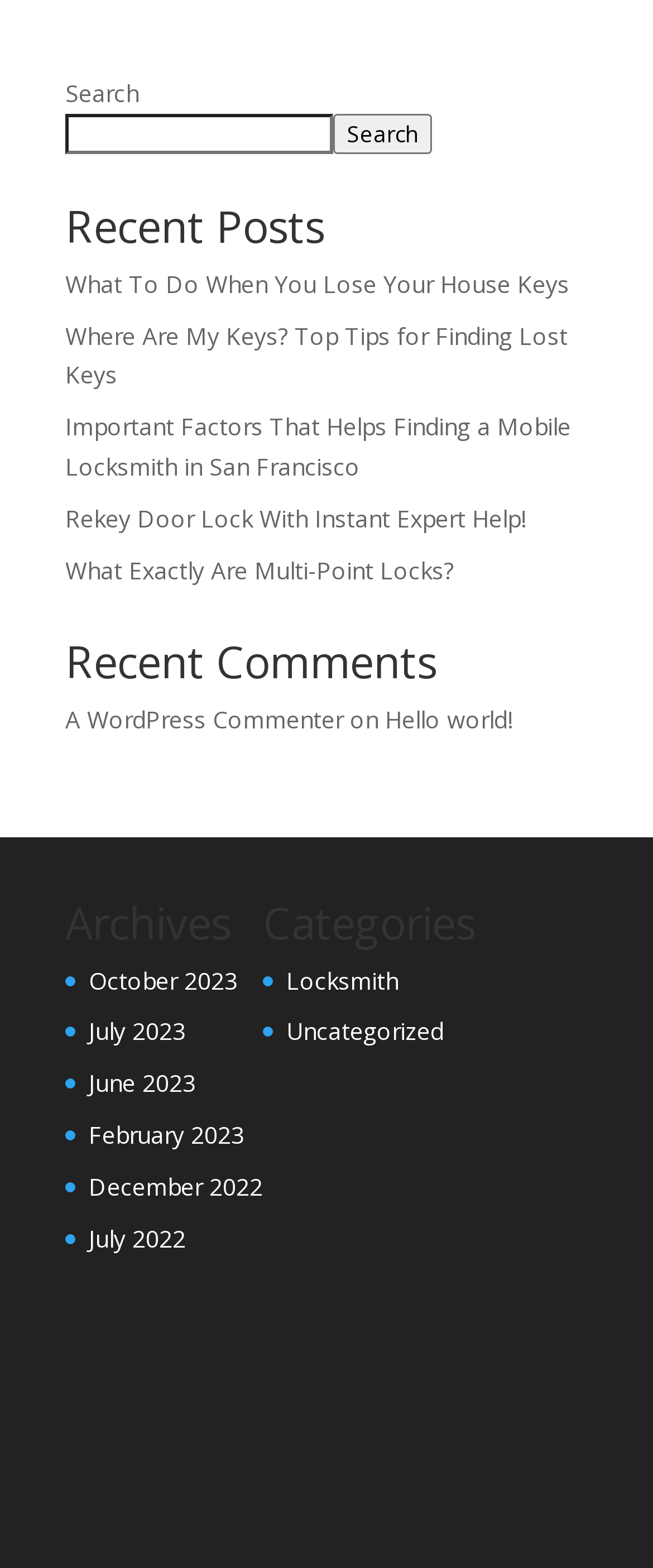Determine the bounding box coordinates of the region to click in order to accomplish the following instruction: "Explore the category 'Locksmith'". Provide the coordinates as four float numbers between 0 and 1, specifically [left, top, right, bottom].

[0.438, 0.615, 0.61, 0.635]